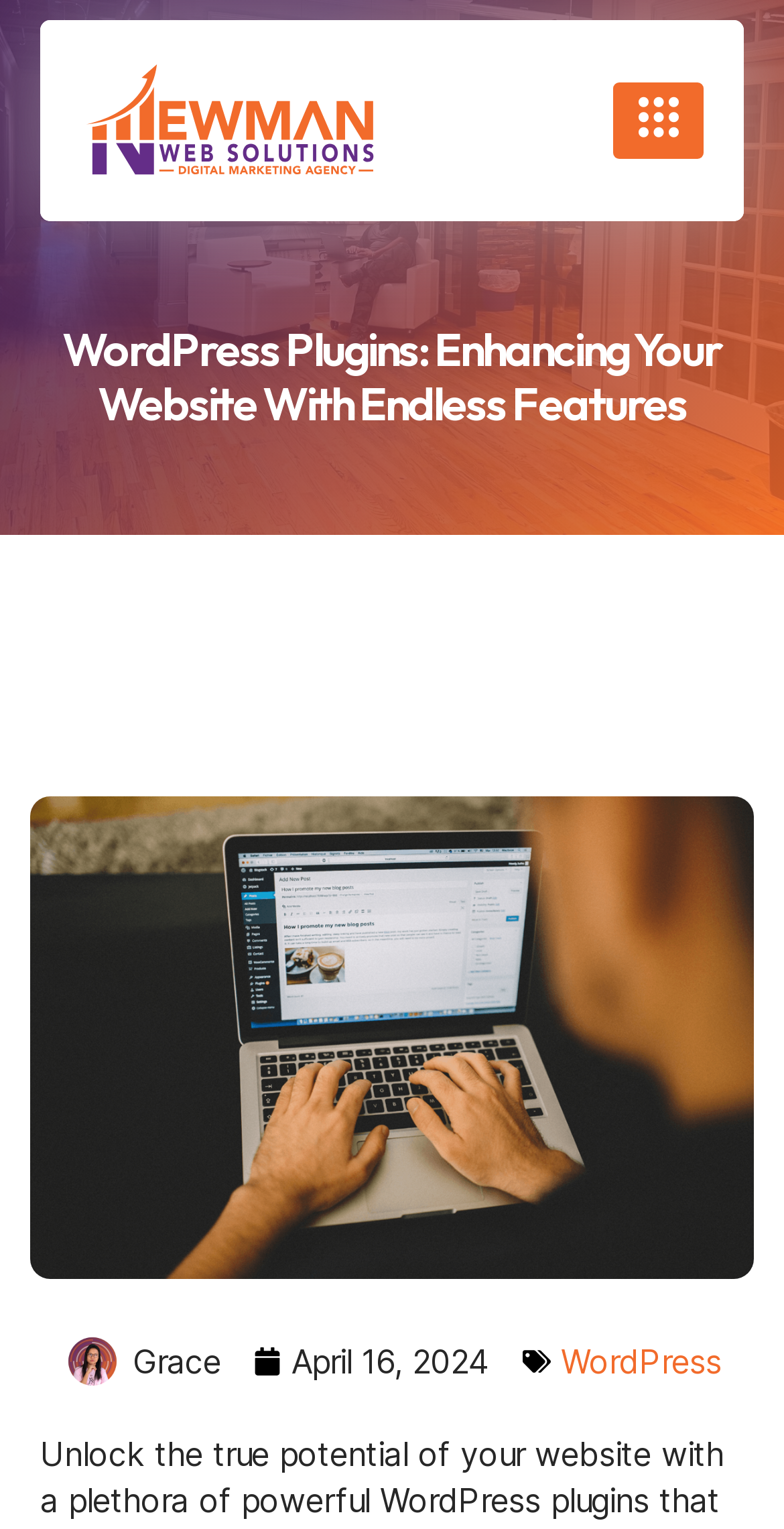Offer a thorough description of the webpage.

The webpage is about WordPress plugins, with a focus on enhancing website performance, security, and functionality. At the top left, there is a link to "Newman Web Solutions Atlanta Digital Marketing Agency" accompanied by an image with the same name. To the right of this link, there is an empty link and a button with a hamburger icon.

Below these elements, a prominent heading "WordPress Plugins: Enhancing Your Website With Endless Features" spans almost the entire width of the page. Underneath the heading, a large image takes up most of the page, depicting a person typing on a laptop with a WordPress website.

At the bottom of the page, there are three elements aligned horizontally. On the left, there is a small image of a person, labeled "Picture of Grace". To the right of this image, a time element displays the date "April 16, 2024". Further to the right, a link to "WordPress" is located.